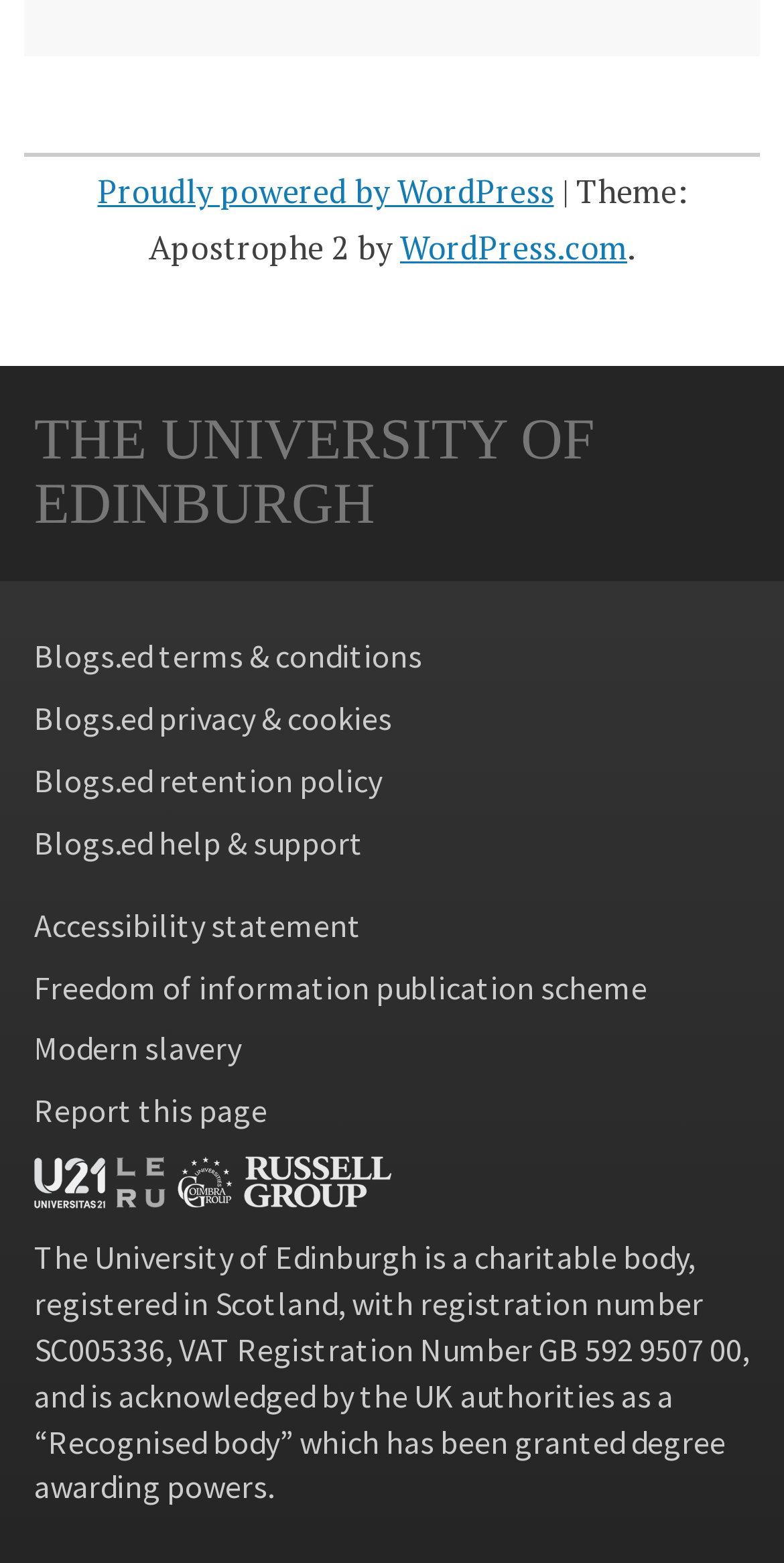Identify the bounding box coordinates of the clickable region to carry out the given instruction: "Read the terms and conditions".

[0.044, 0.407, 0.538, 0.433]